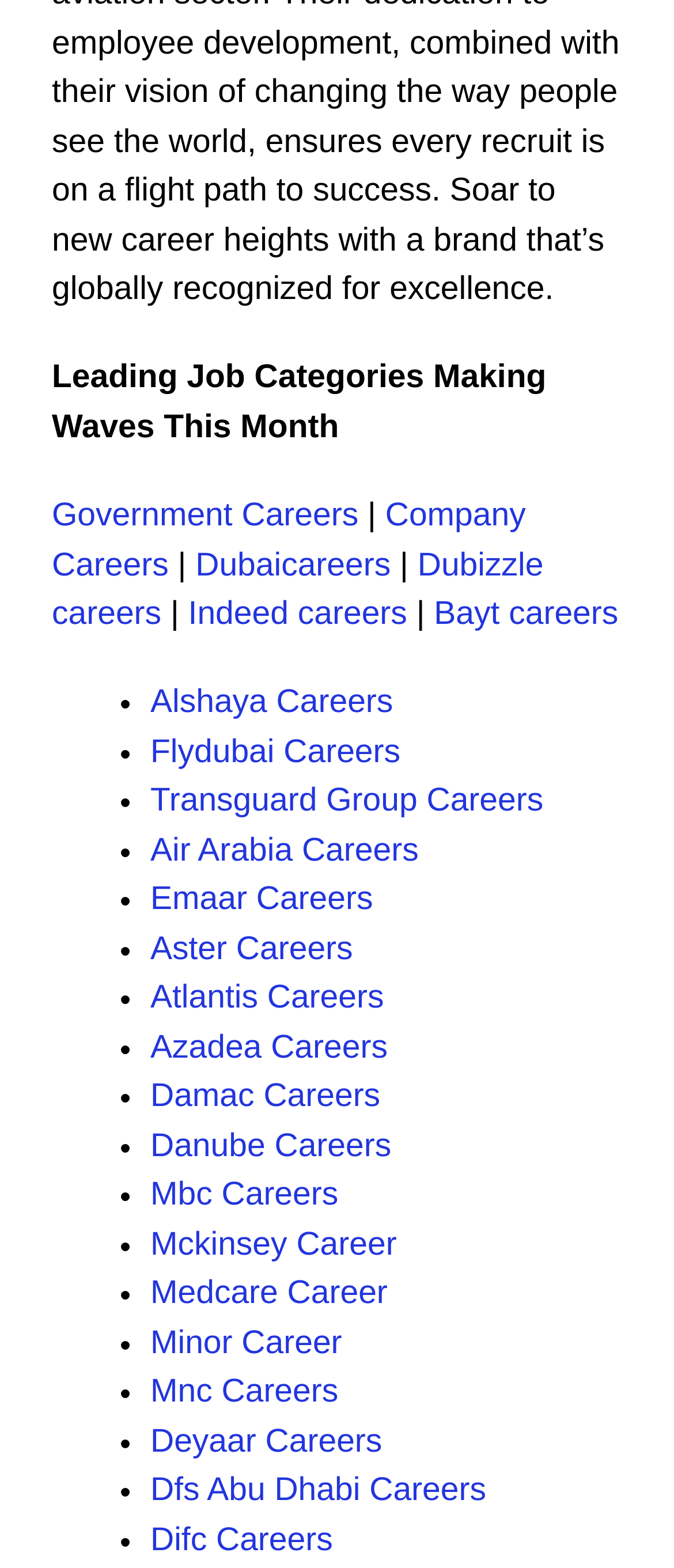Locate the bounding box coordinates of the area that needs to be clicked to fulfill the following instruction: "Discover the ultimate retreat experience in the Maldives". The coordinates should be in the format of four float numbers between 0 and 1, namely [left, top, right, bottom].

None